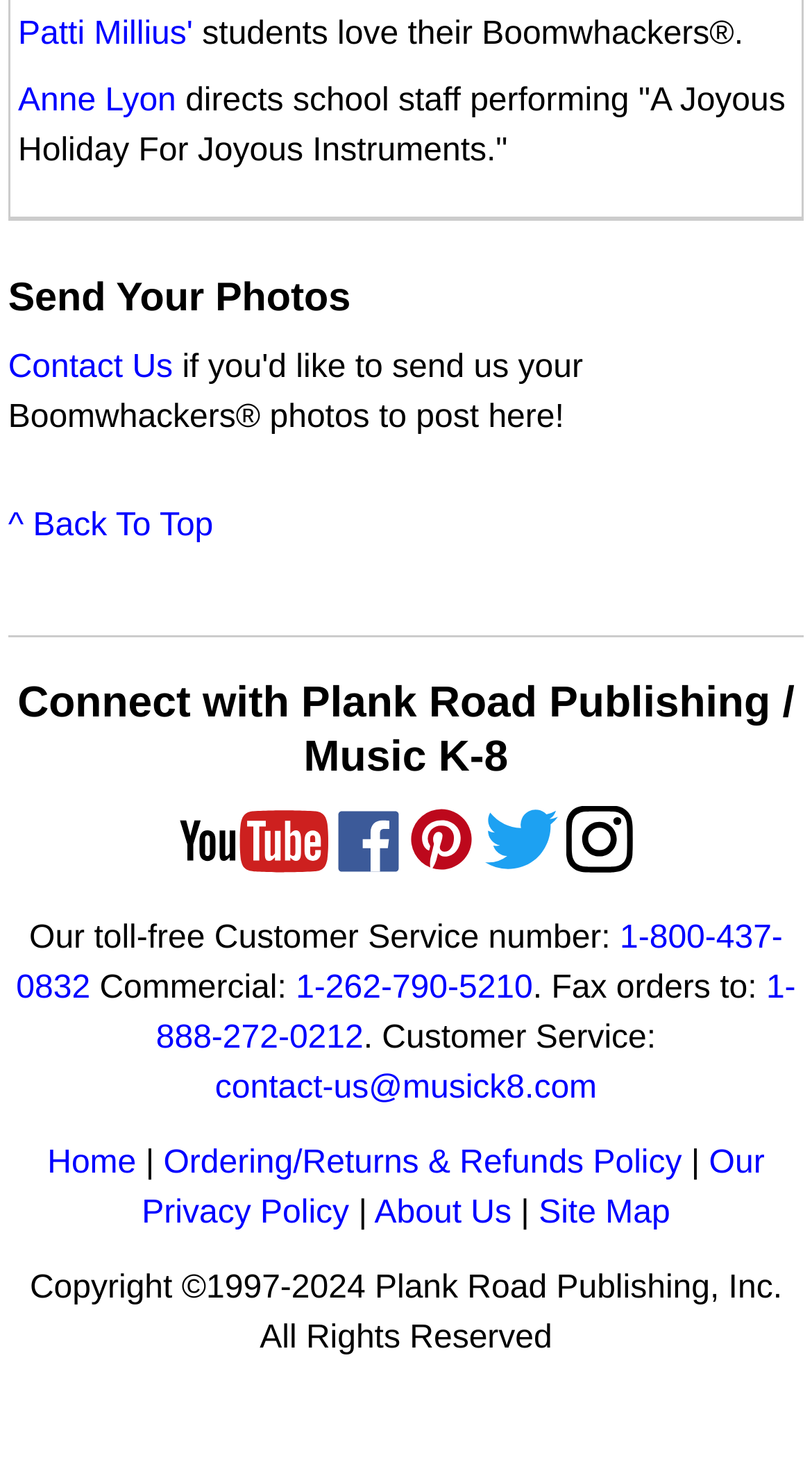Identify the bounding box coordinates of the region that needs to be clicked to carry out this instruction: "Click on 'Patti Millius''". Provide these coordinates as four float numbers ranging from 0 to 1, i.e., [left, top, right, bottom].

[0.022, 0.011, 0.238, 0.036]